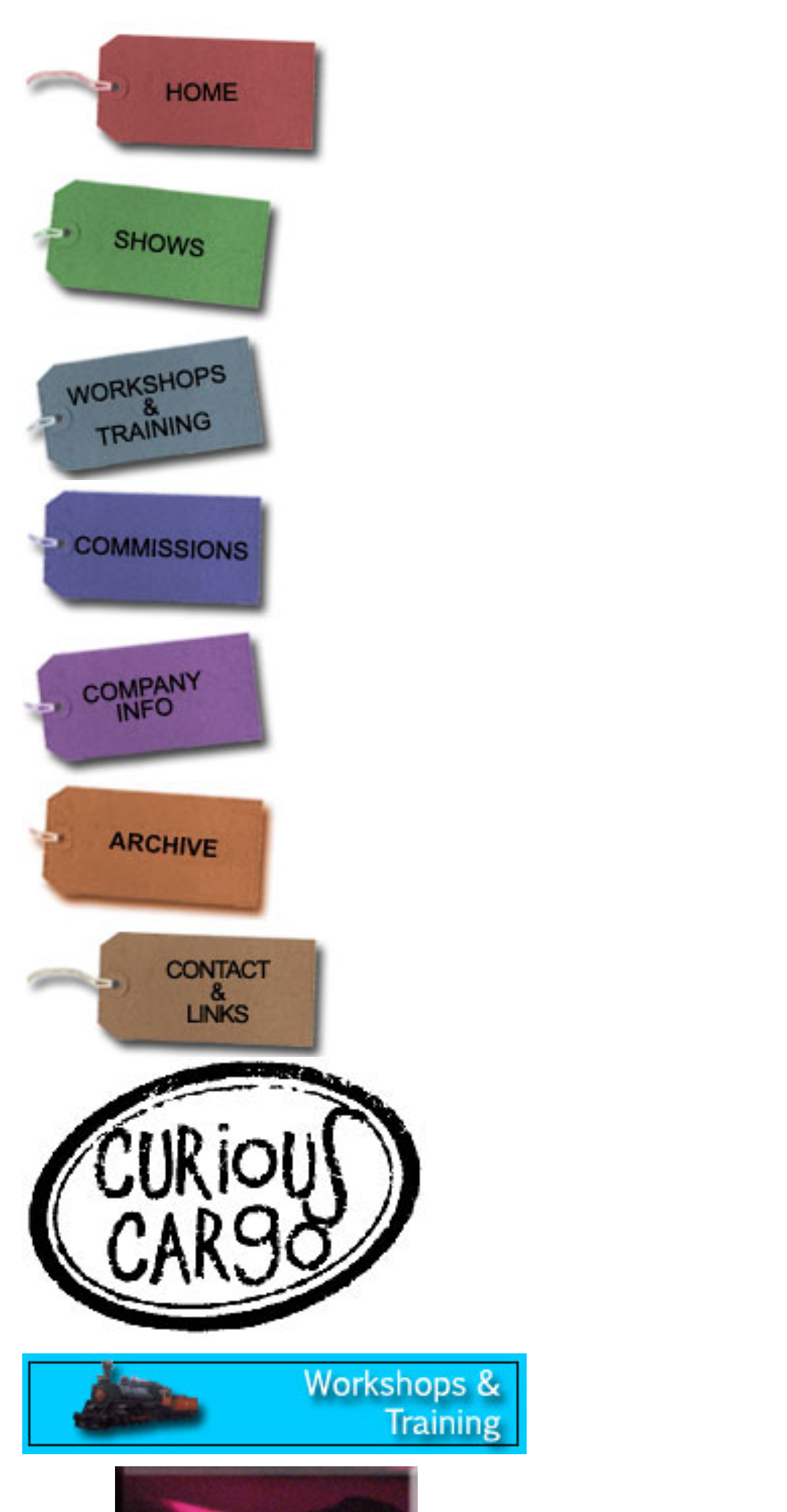Answer the question using only one word or a concise phrase: How many links are in the top row?

7